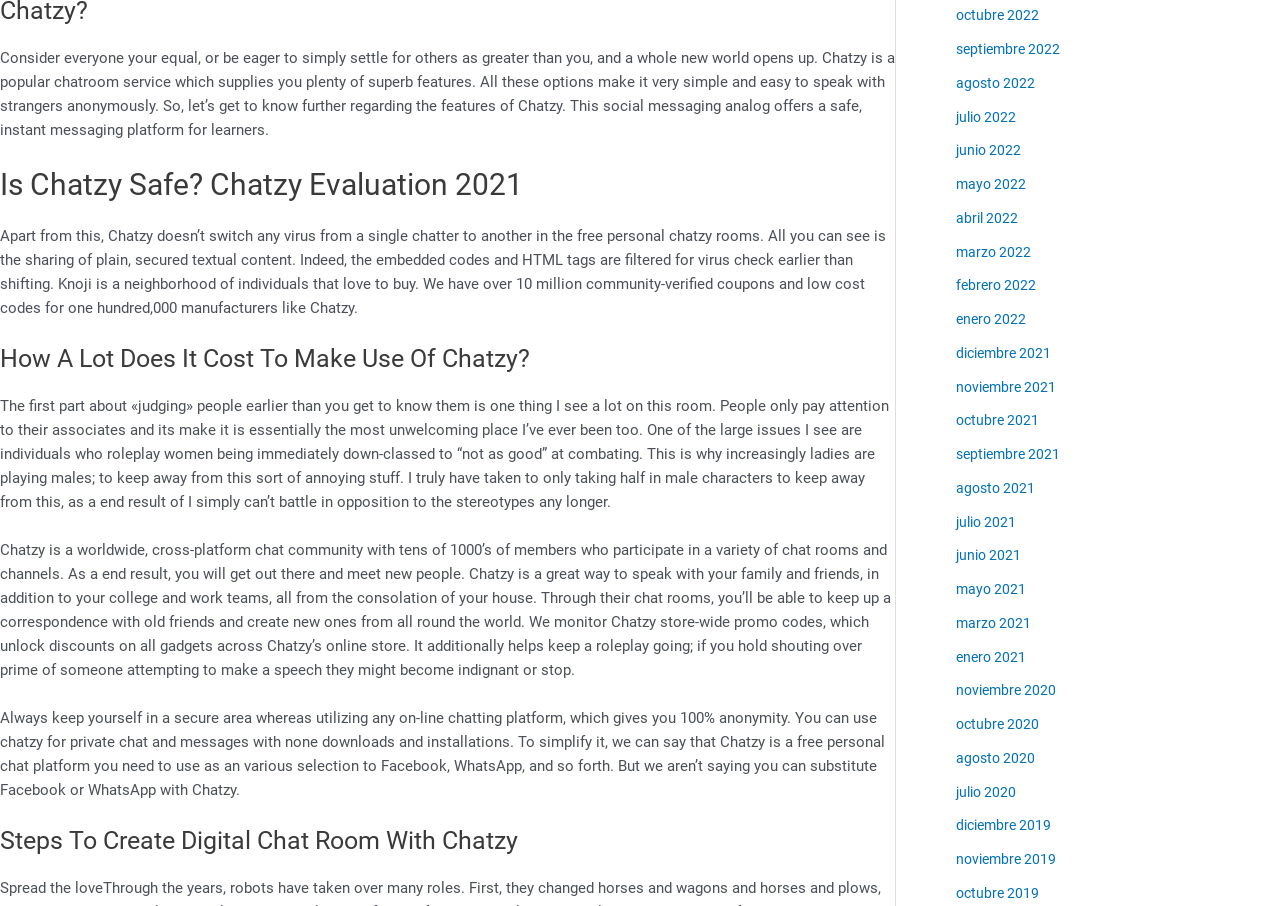Please provide the bounding box coordinates for the UI element as described: "julio 2022". The coordinates must be four floats between 0 and 1, represented as [left, top, right, bottom].

[0.747, 0.22, 0.798, 0.24]